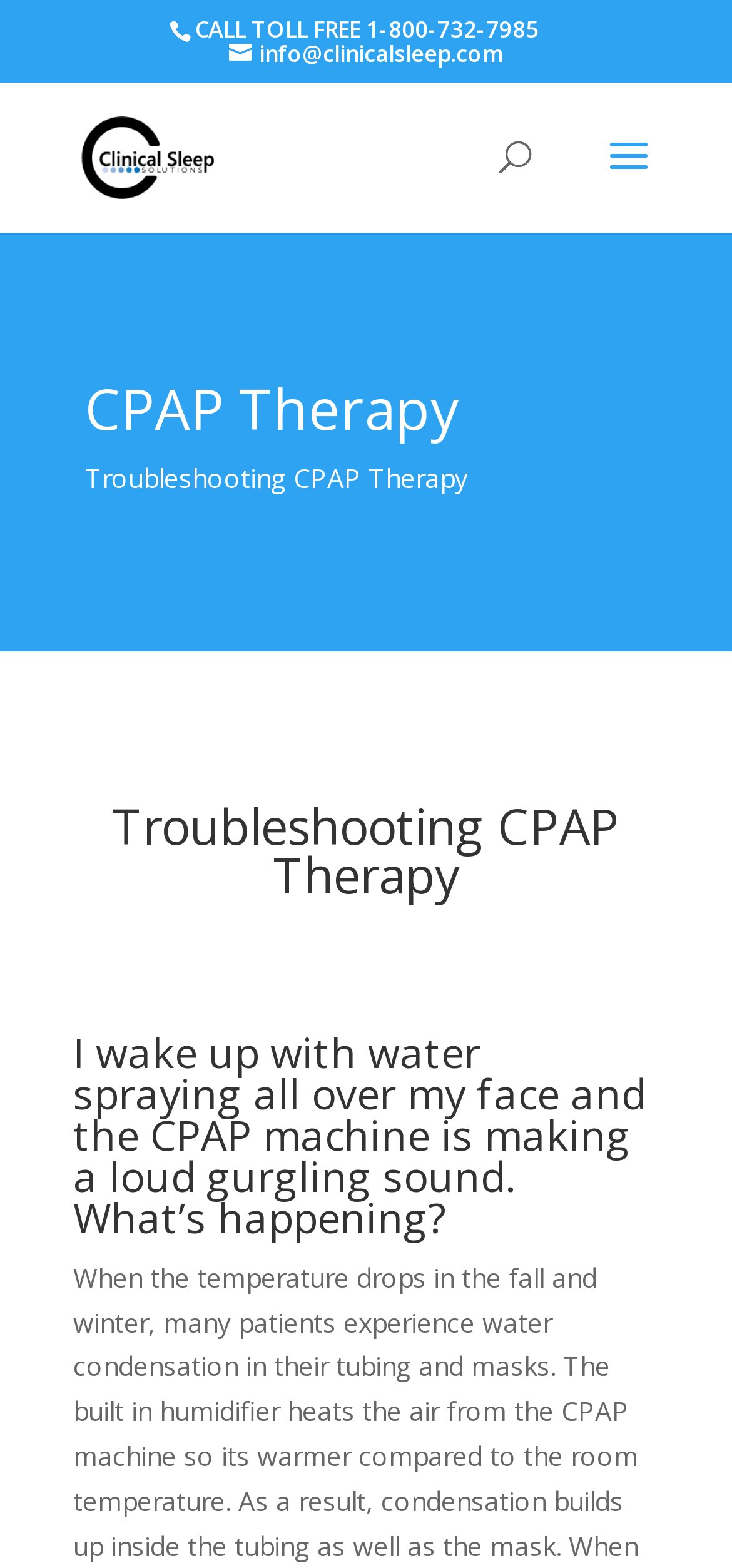Given the description name="s" placeholder="Search …" title="Search for:", predict the bounding box coordinates of the UI element. Ensure the coordinates are in the format (top-left x, top-left y, bottom-right x, bottom-right y) and all values are between 0 and 1.

[0.463, 0.052, 0.823, 0.054]